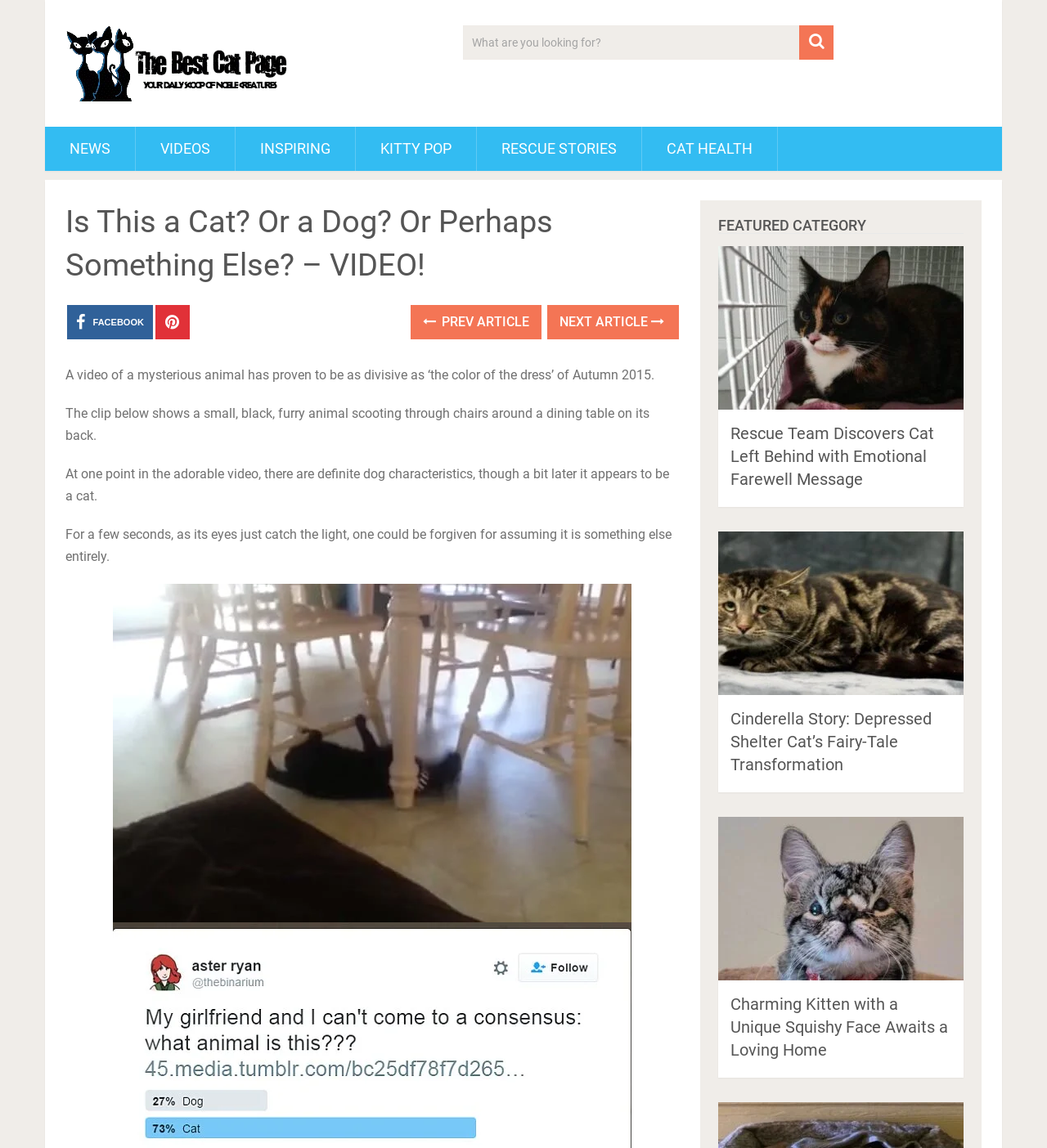Specify the bounding box coordinates of the region I need to click to perform the following instruction: "Read the article about Rescue Team Discovers Cat Left Behind with Emotional Farewell Message". The coordinates must be four float numbers in the range of 0 to 1, i.e., [left, top, right, bottom].

[0.698, 0.369, 0.892, 0.426]